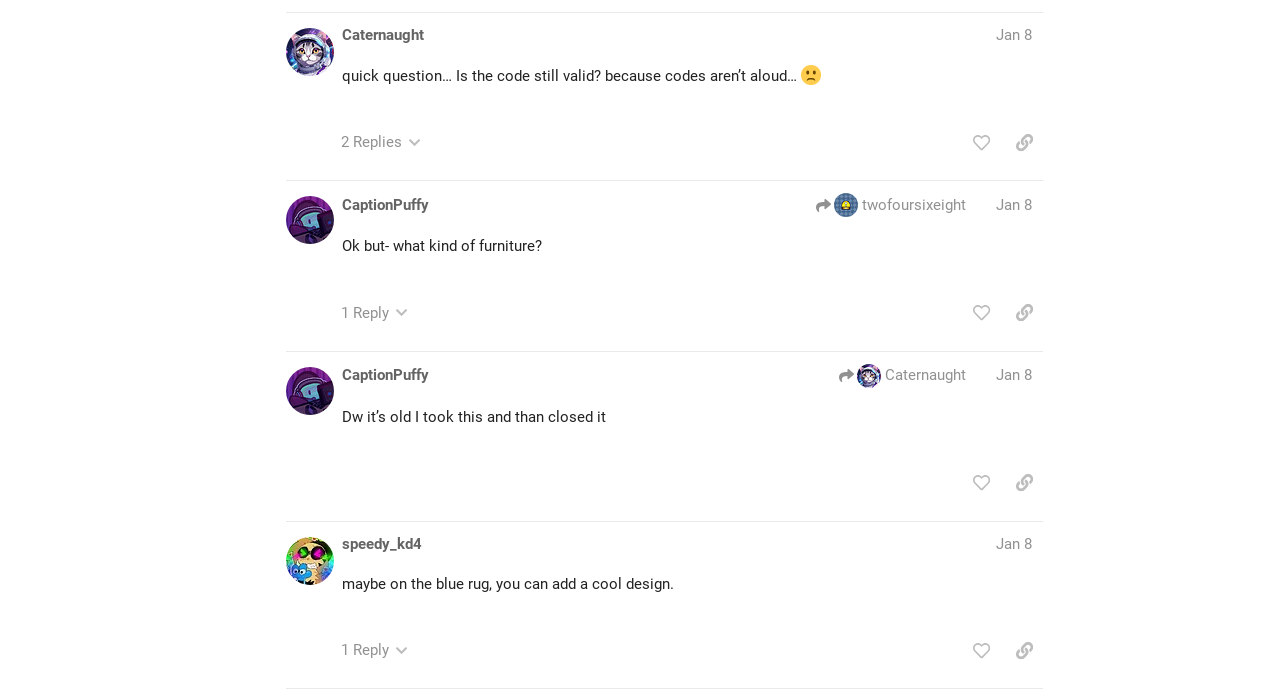Please identify the bounding box coordinates of the clickable element to fulfill the following instruction: "View replies of post #6". The coordinates should be four float numbers between 0 and 1, i.e., [left, top, right, bottom].

[0.259, 0.91, 0.327, 0.96]